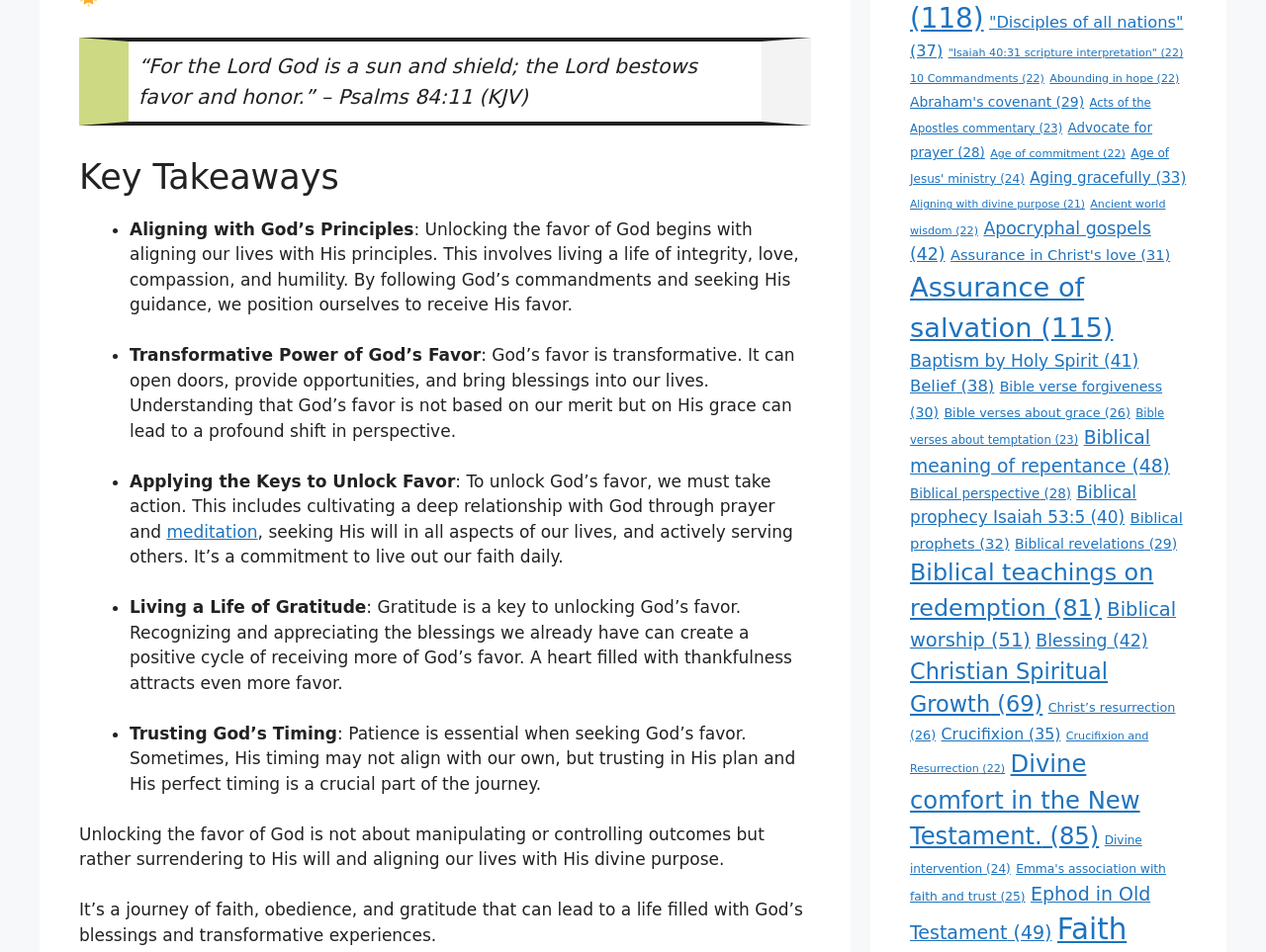How many items are in the 'Assurance of salvation' category?
Look at the image and answer the question using a single word or phrase.

115